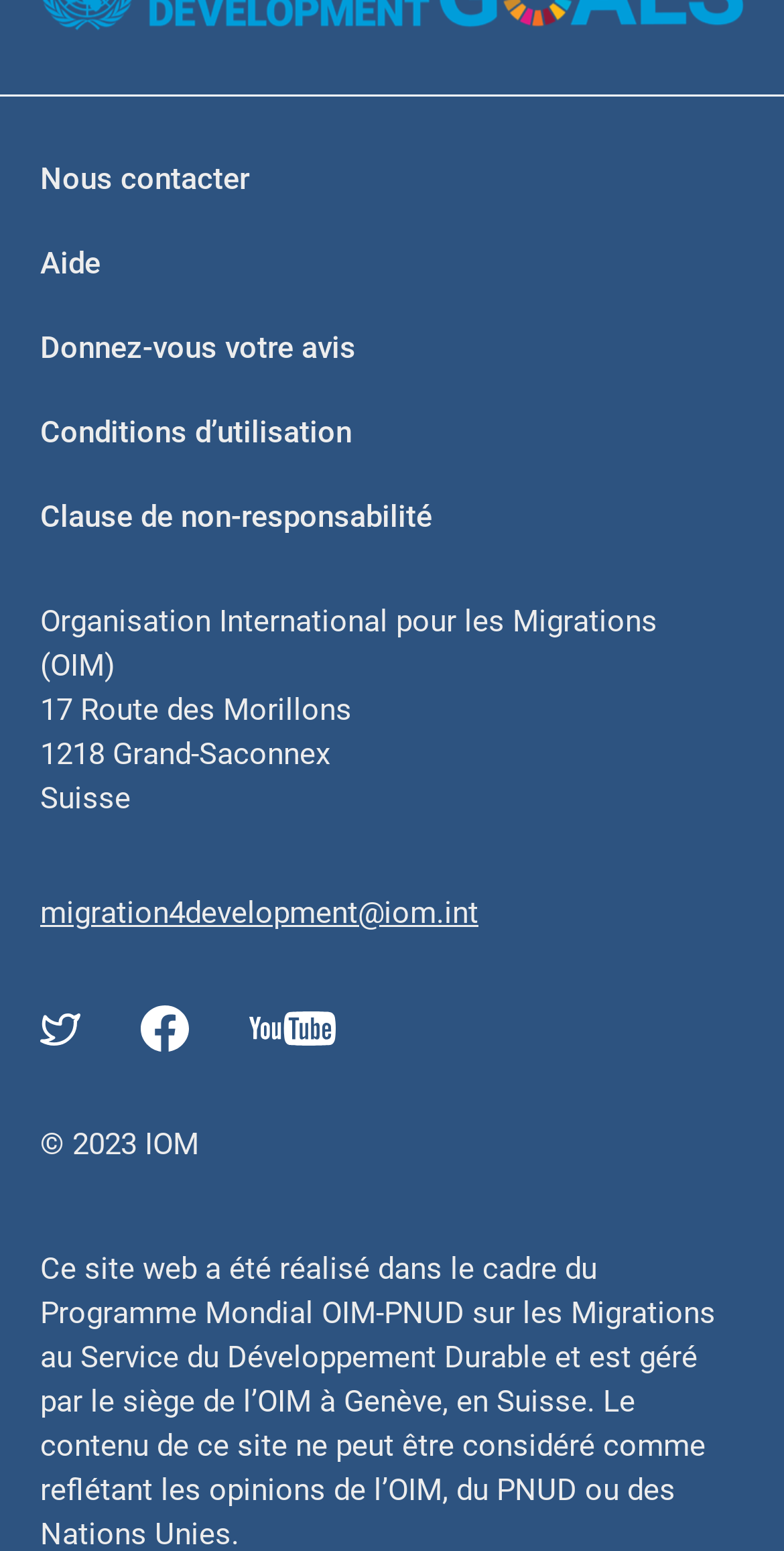Please identify the bounding box coordinates of the element's region that needs to be clicked to fulfill the following instruction: "Contact us". The bounding box coordinates should consist of four float numbers between 0 and 1, i.e., [left, top, right, bottom].

[0.051, 0.104, 0.318, 0.127]